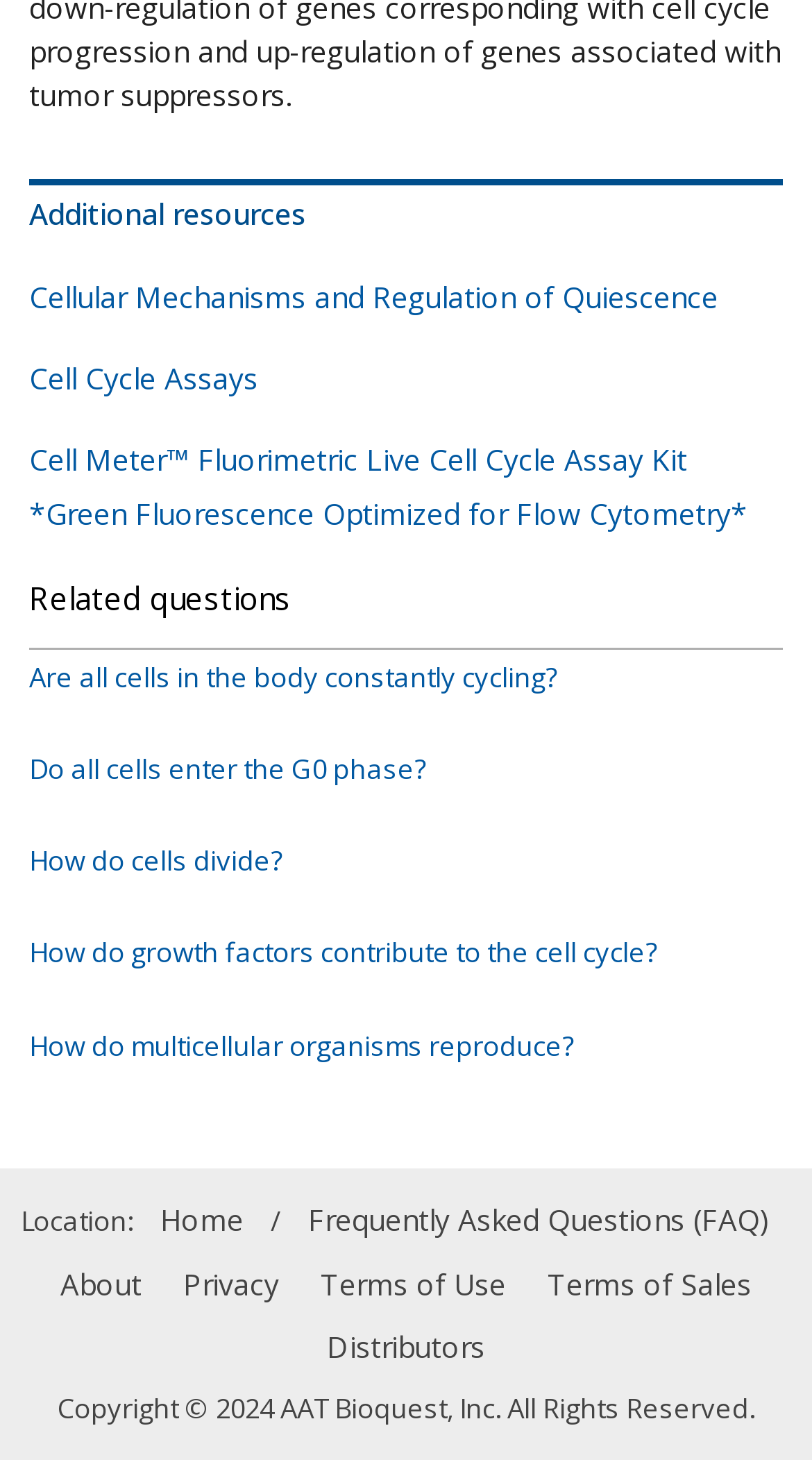Can you pinpoint the bounding box coordinates for the clickable element required for this instruction: "Explore Cell Meter Fluorimetric Live Cell Cycle Assay Kit"? The coordinates should be four float numbers between 0 and 1, i.e., [left, top, right, bottom].

[0.036, 0.3, 0.921, 0.364]